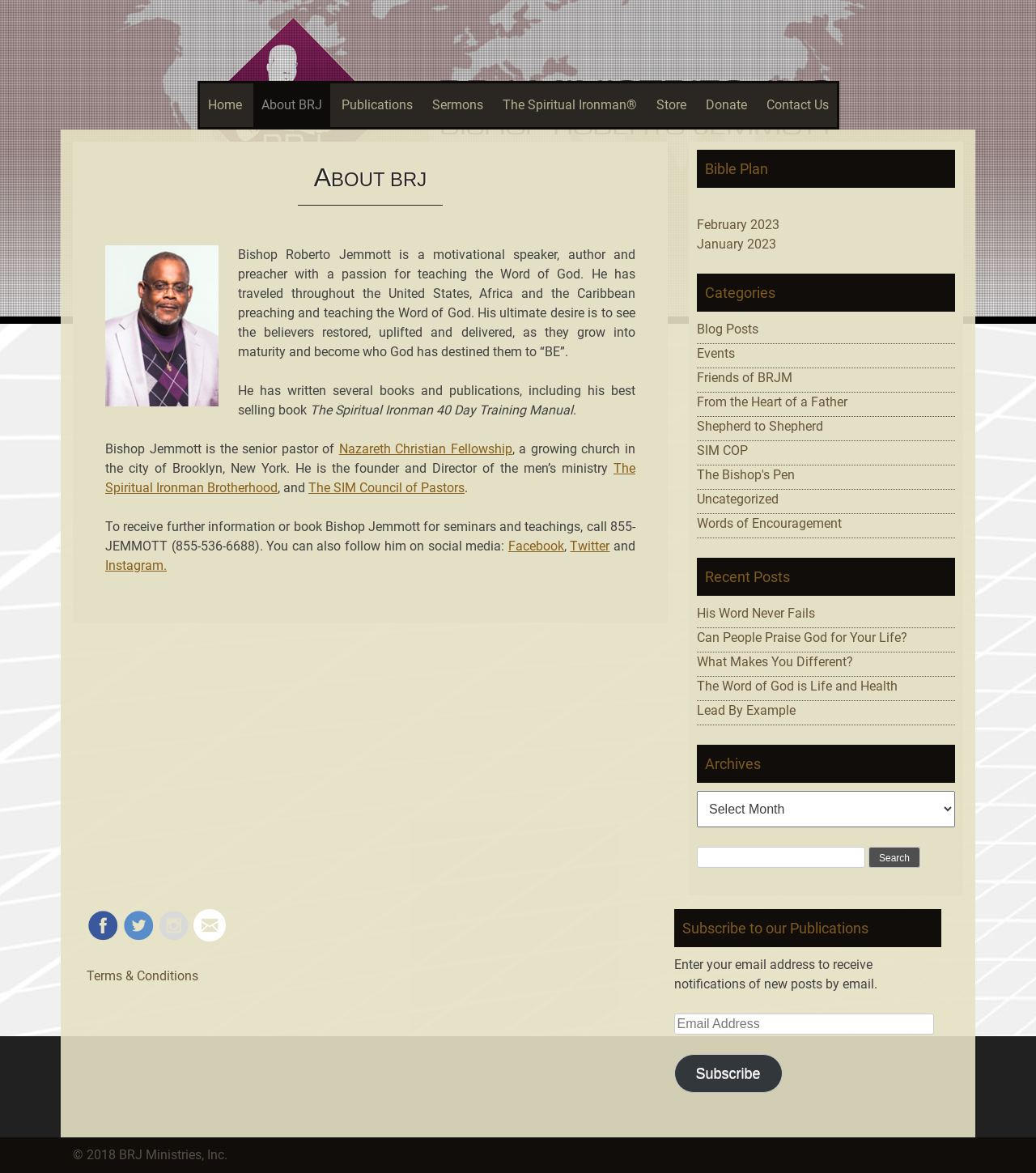What is the phone number to book Bishop Jemmott for seminars and teachings?
Using the image, answer in one word or phrase.

855-JEMMOTT (855-536-6688)